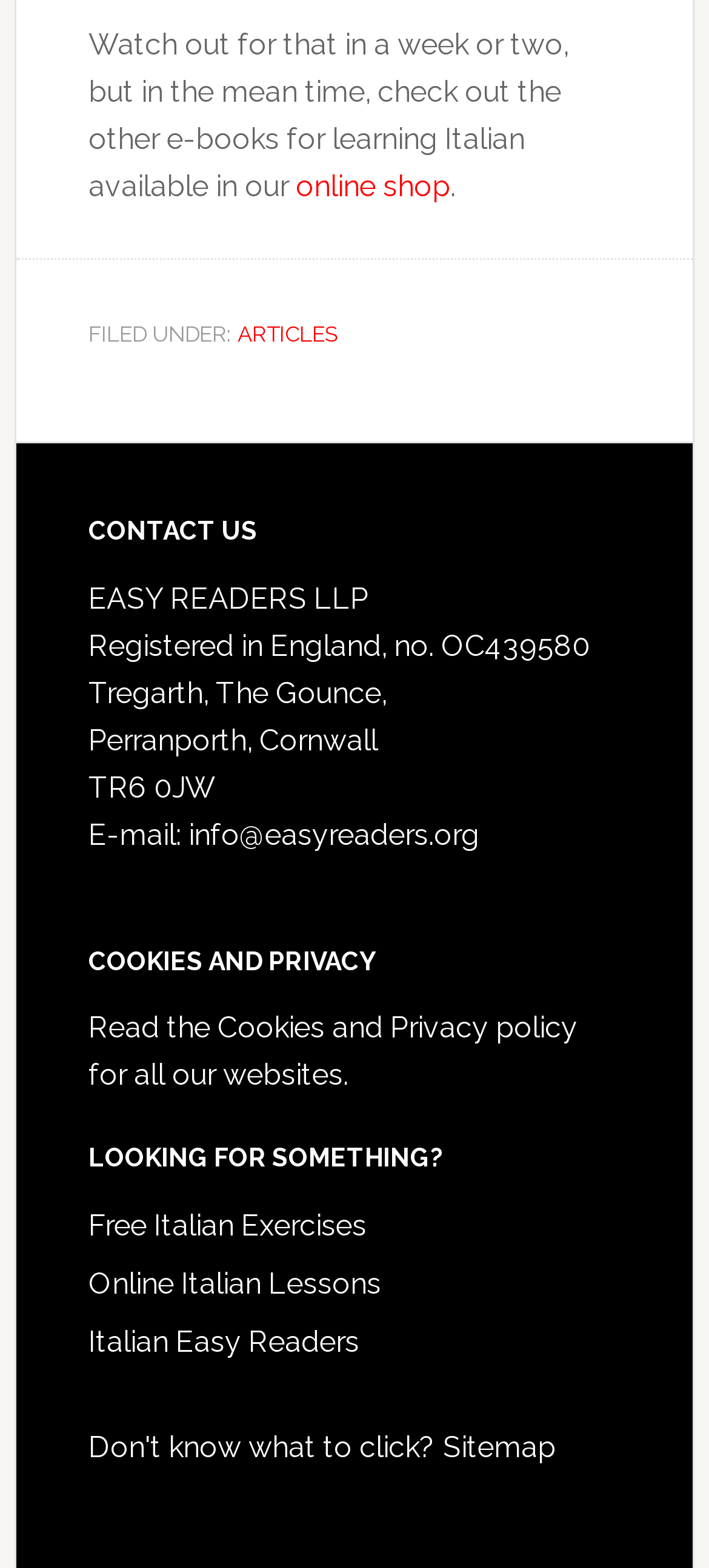What is the company name?
Answer with a single word or phrase, using the screenshot for reference.

EASY READERS LLP